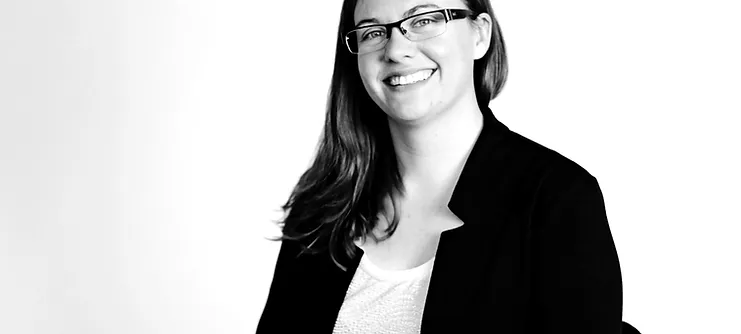What is the name of the film production company co-founded by Teresa Alden?
Using the image as a reference, answer the question in detail.

According to the caption, Teresa Alden is the co-founder of the independent film production company, Obscura Broadcasting Company, which suggests that this is the name of the company she co-founded.